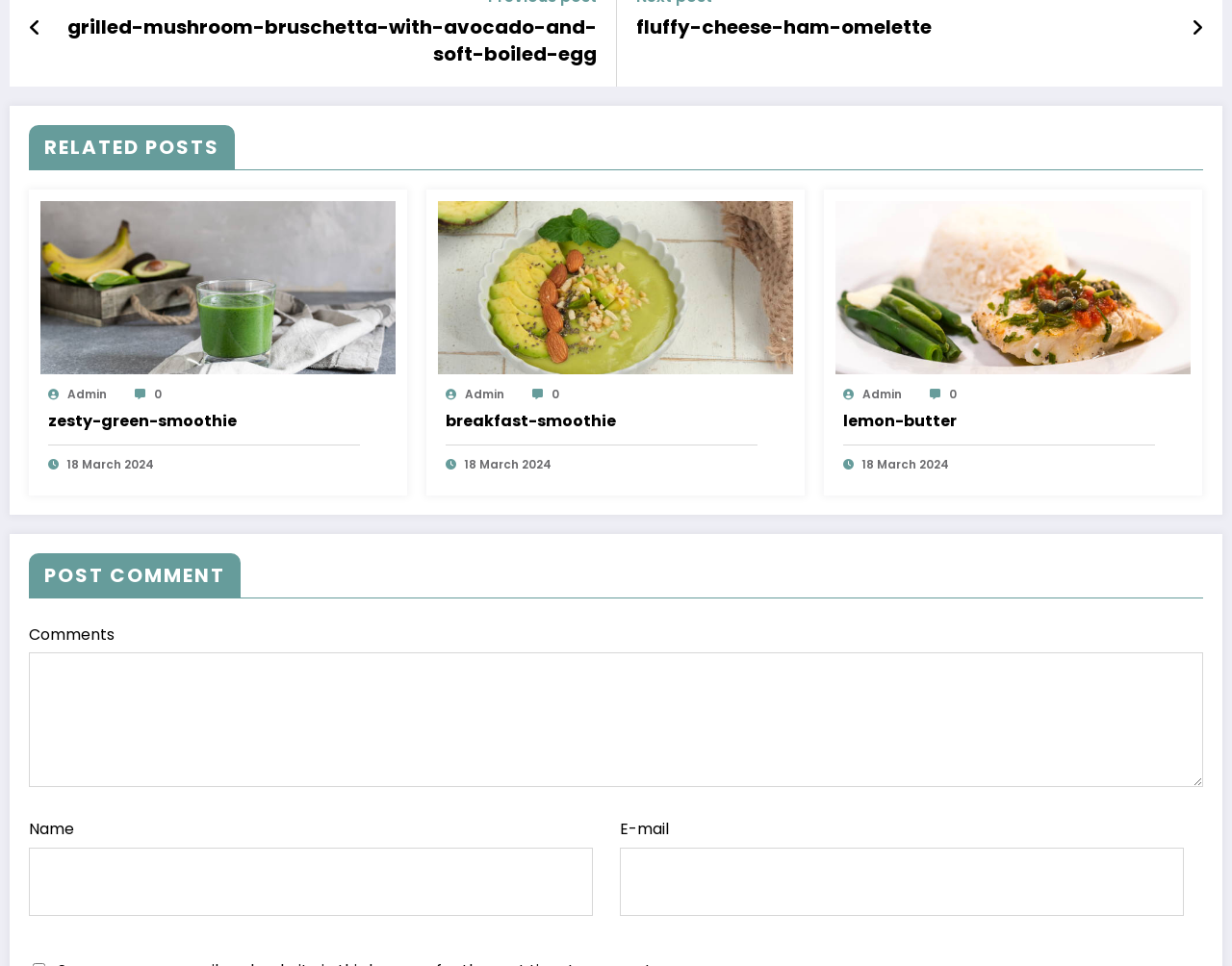Using the information in the image, give a comprehensive answer to the question: 
How many related posts are there?

There are three related posts, each with a figure element containing a link to the post, and a layout table with the post's title, author, and date.